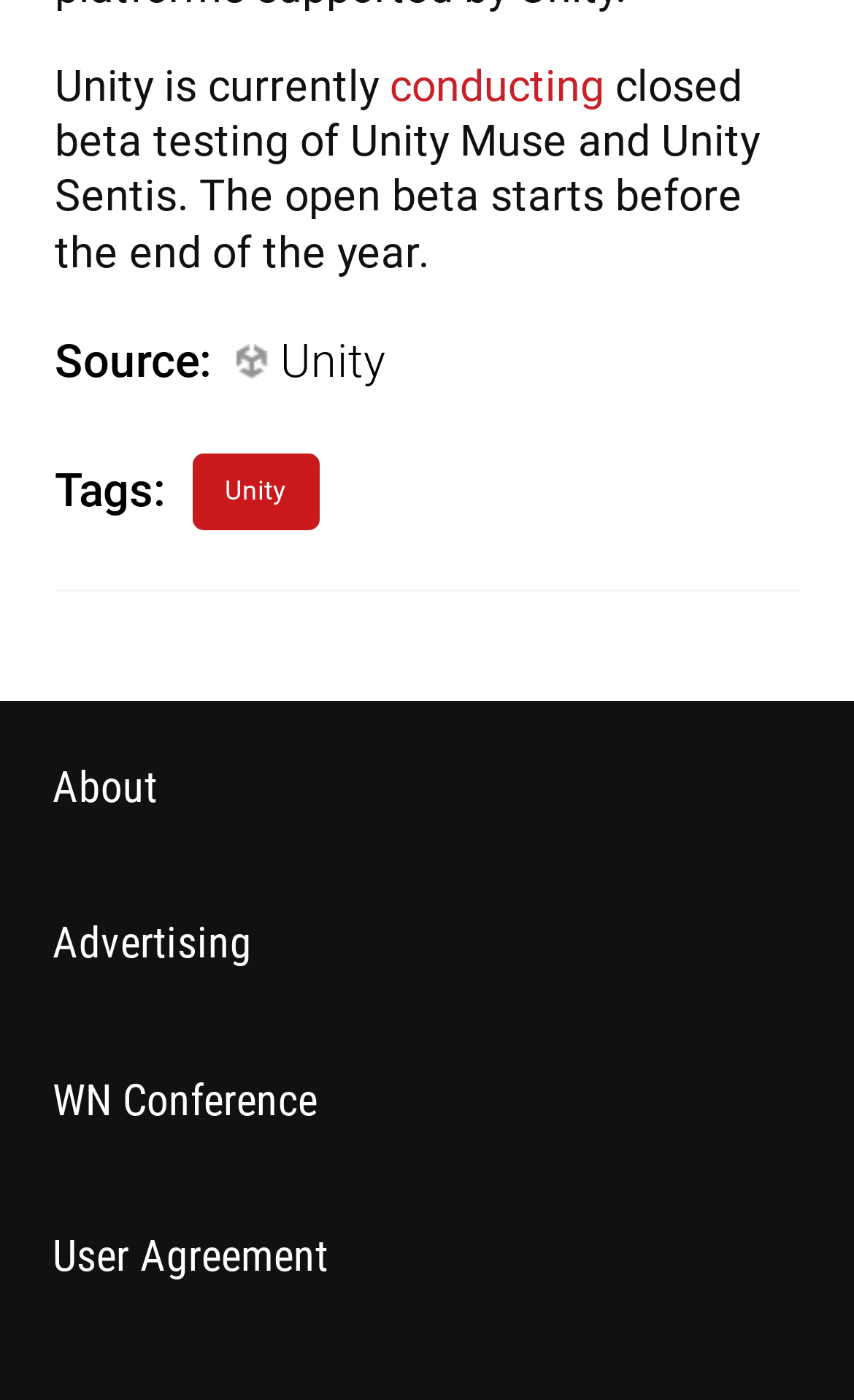What are the navigation options at the bottom?
Please interpret the details in the image and answer the question thoroughly.

At the bottom of the webpage, there are four links: 'About', 'Advertising', 'WN Conference', and 'User Agreement'. These are the navigation options available.